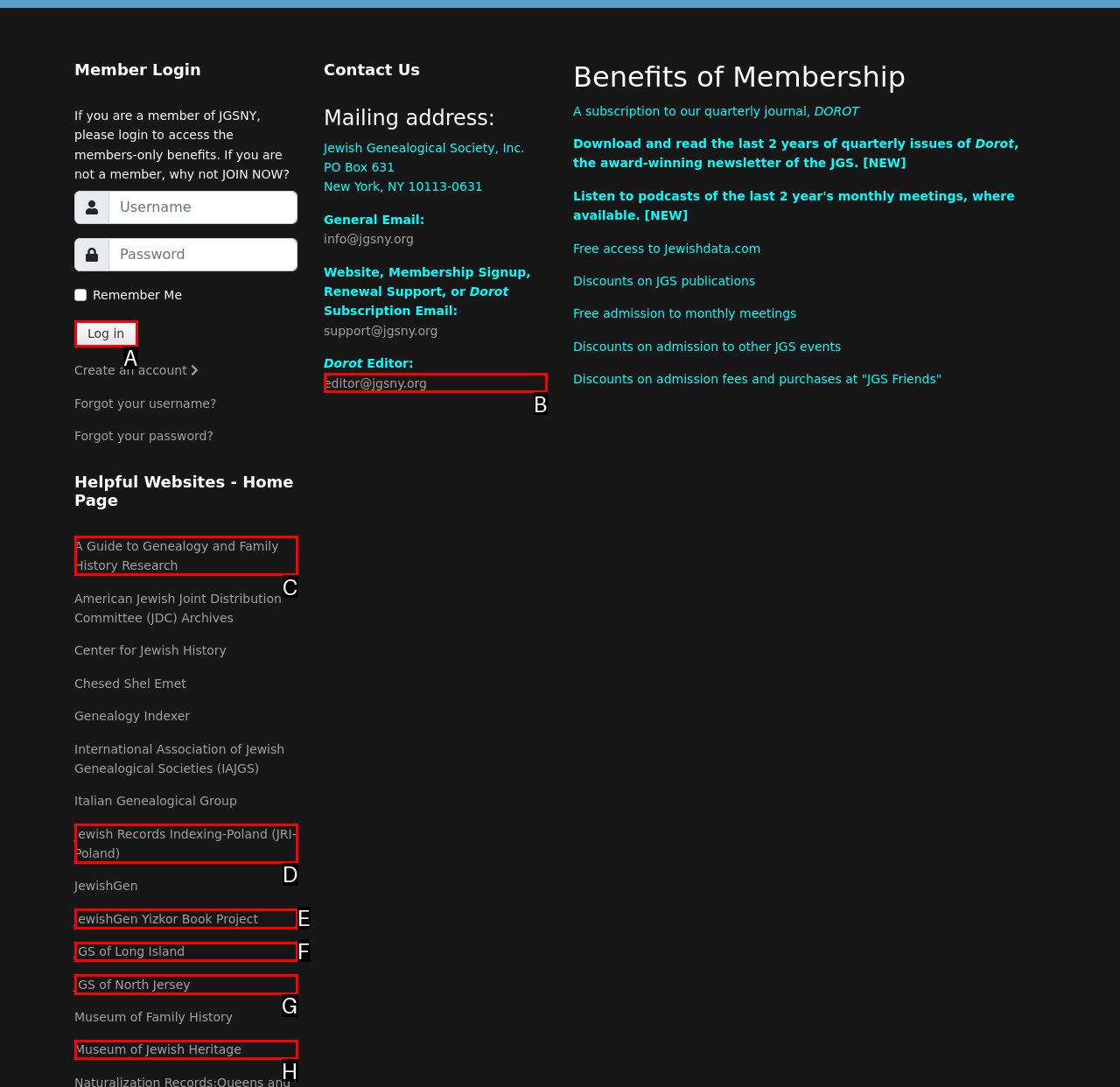Using the description: Jewish Records Indexing-Poland (JRI-Poland), find the best-matching HTML element. Indicate your answer with the letter of the chosen option.

D